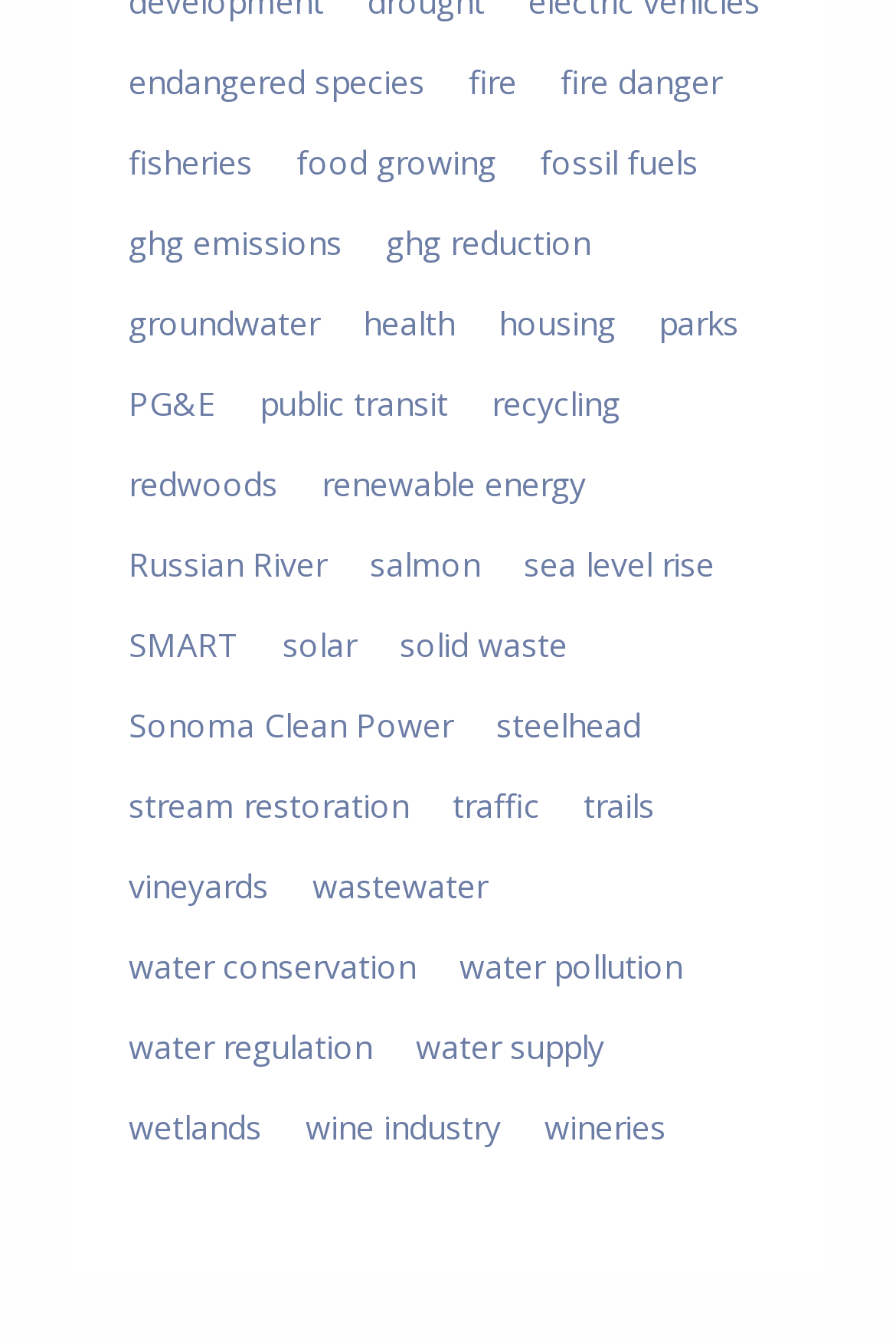What is the topic of the link at the top left?
Using the information from the image, give a concise answer in one word or a short phrase.

Endangered species